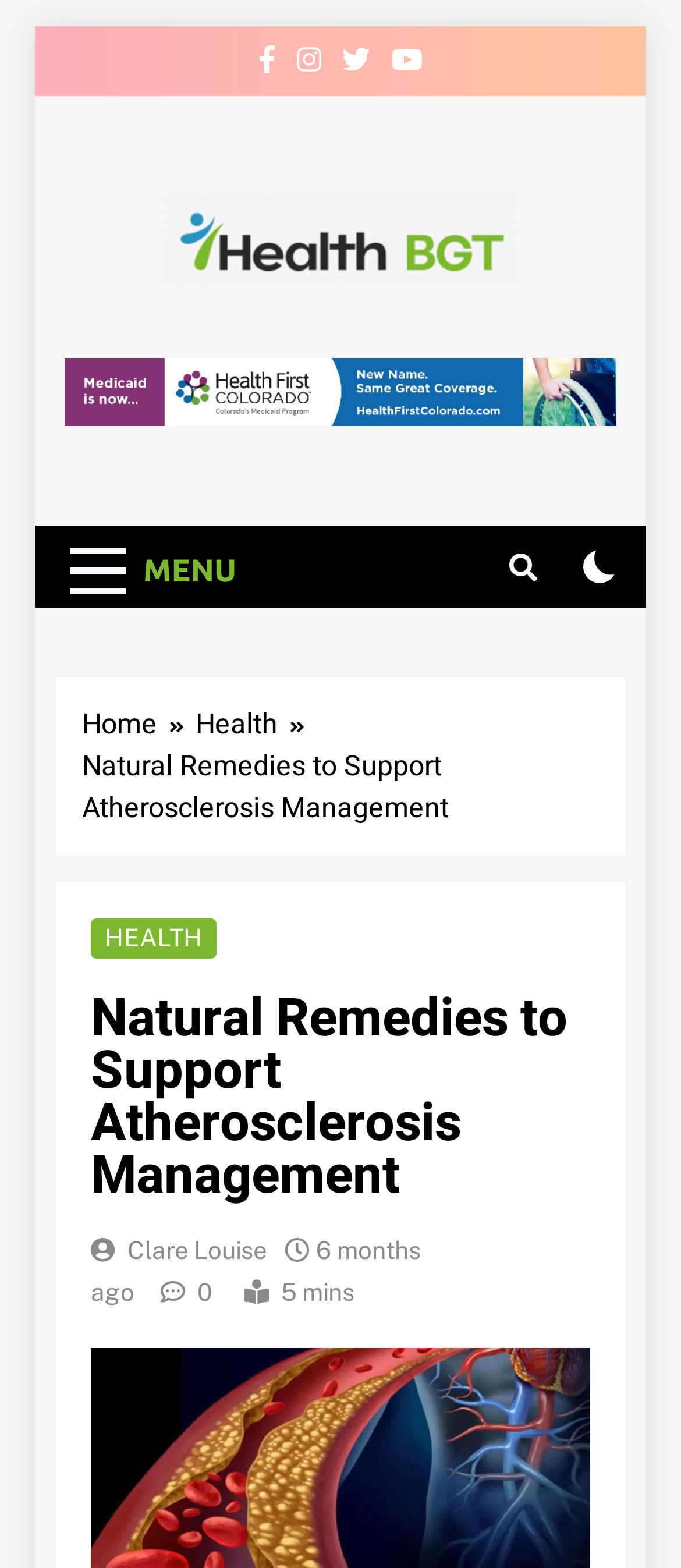Determine the main text heading of the webpage and provide its content.

Natural Remedies to Support Atherosclerosis Management